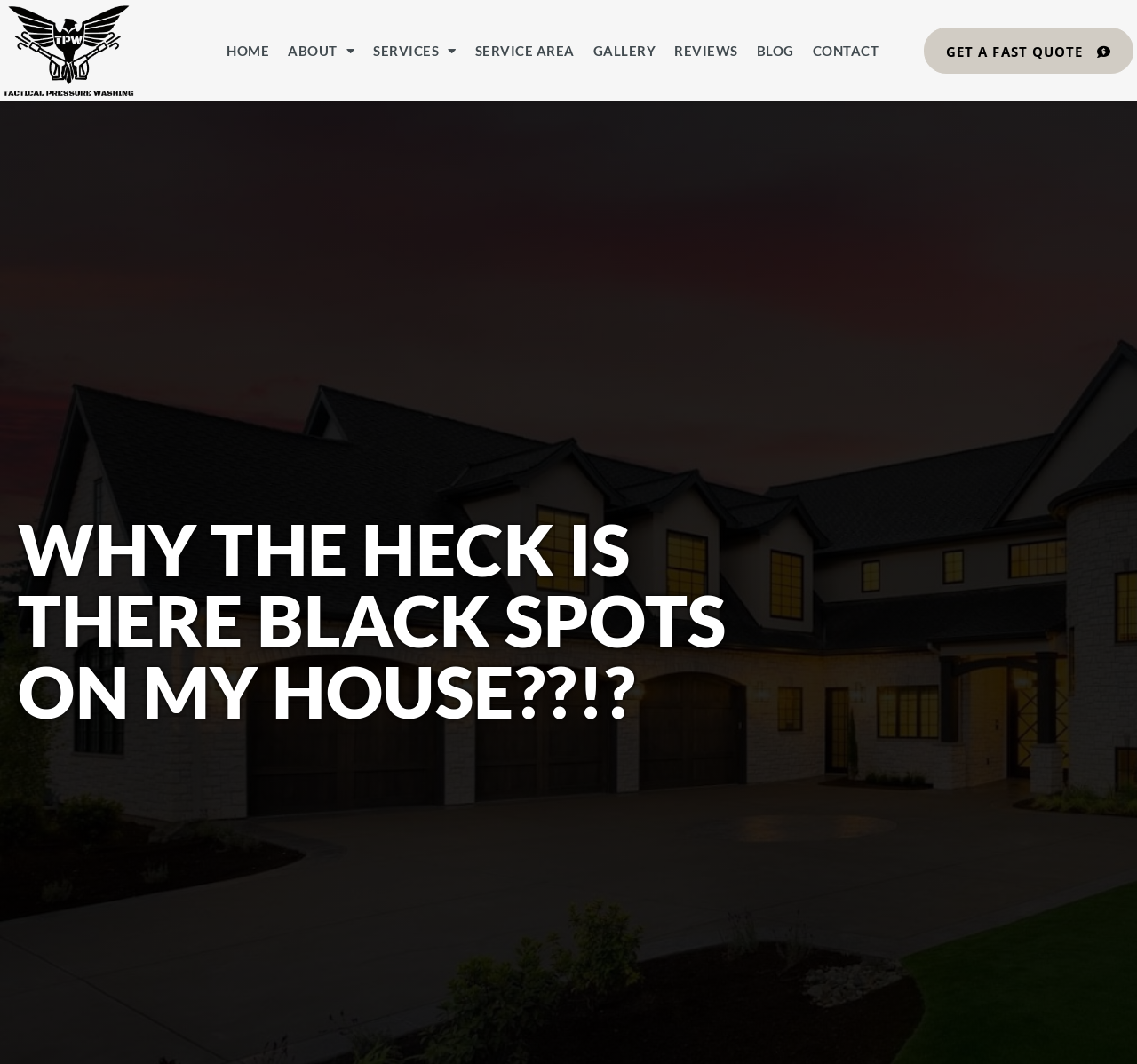Please give a concise answer to this question using a single word or phrase: 
What is the purpose of the 'GET A FAST QUOTE' button?

To get a quote